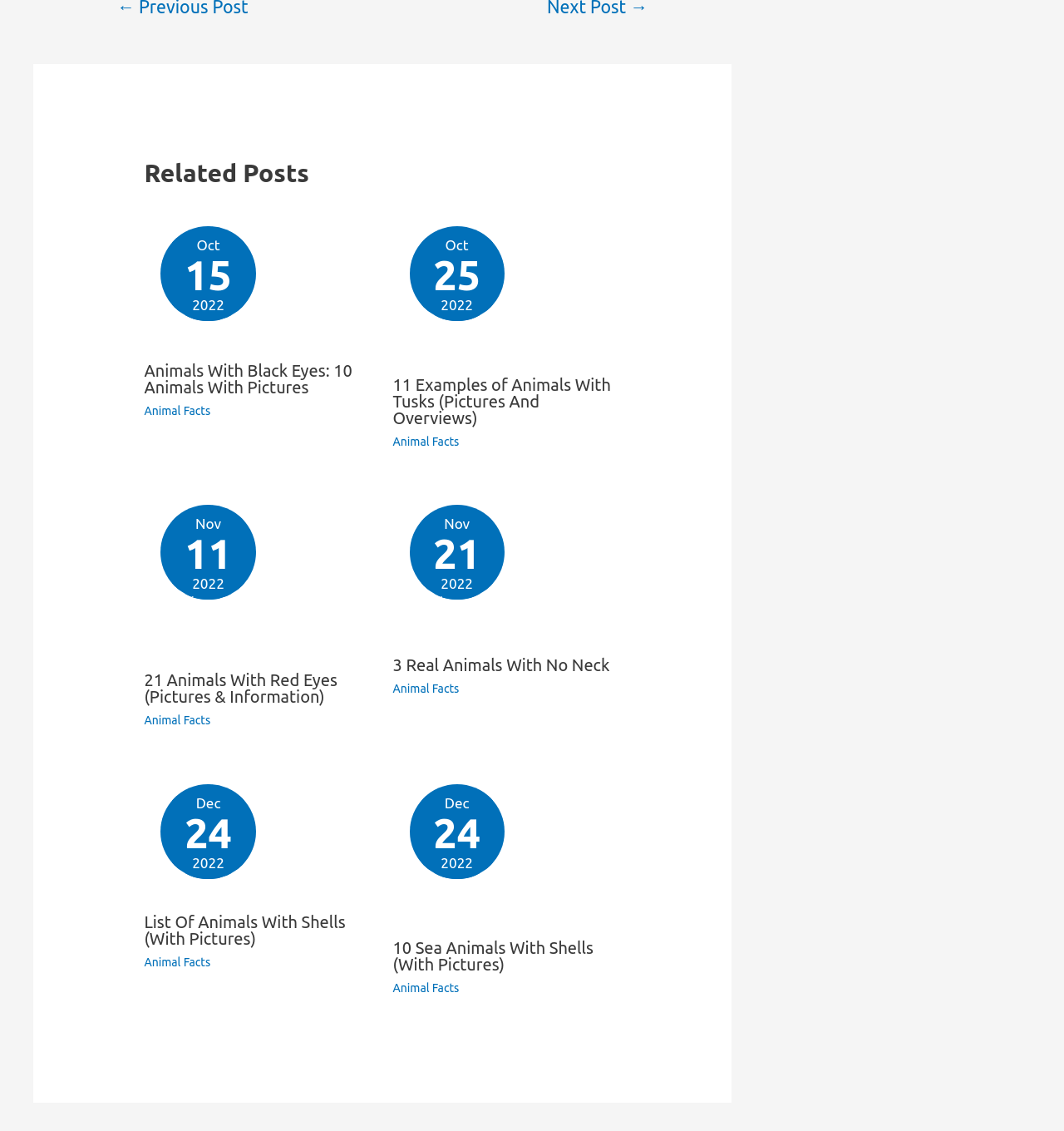How many links are in the second article?
Provide a short answer using one word or a brief phrase based on the image.

3